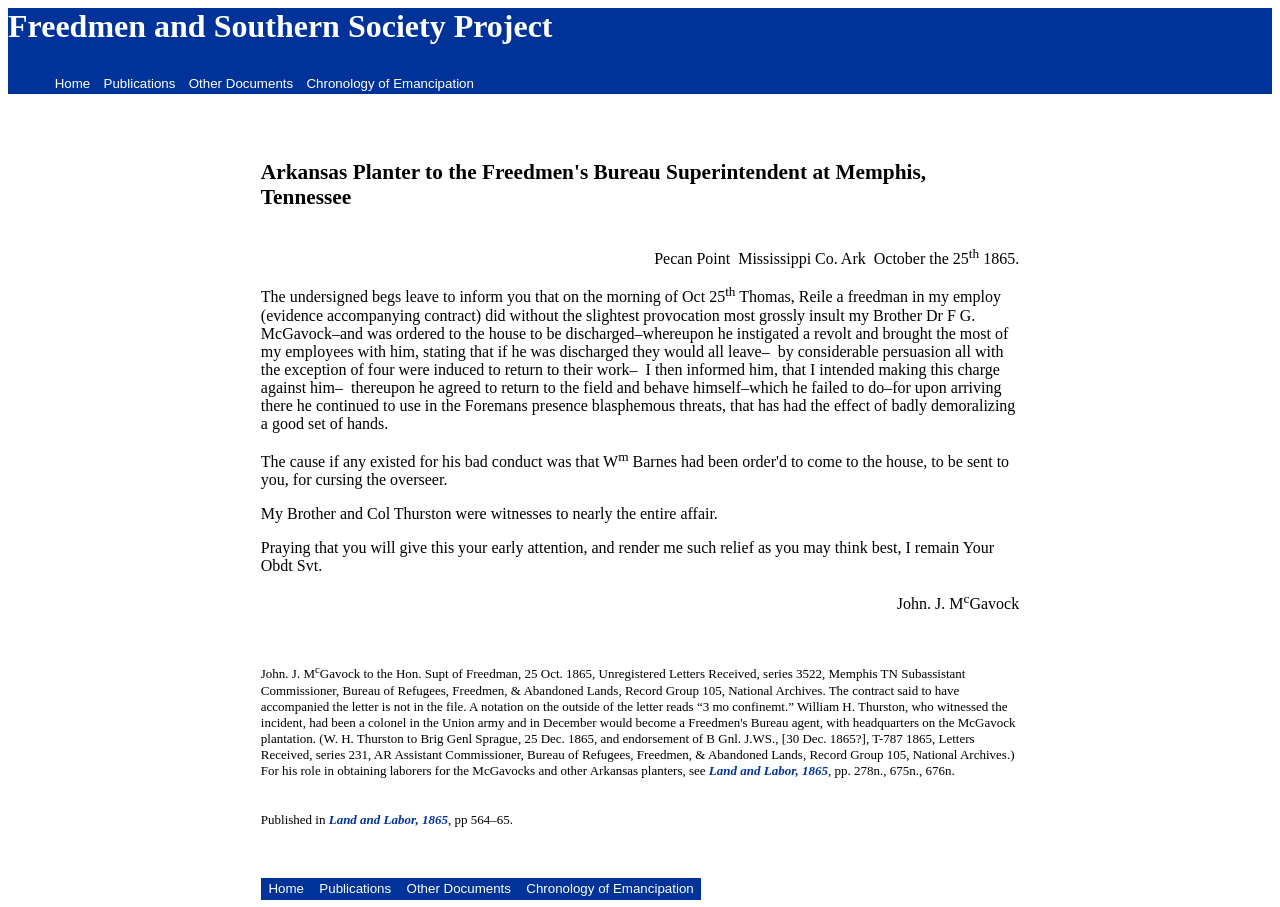What is the date of the letter?
Look at the screenshot and give a one-word or phrase answer.

October 25, 1865